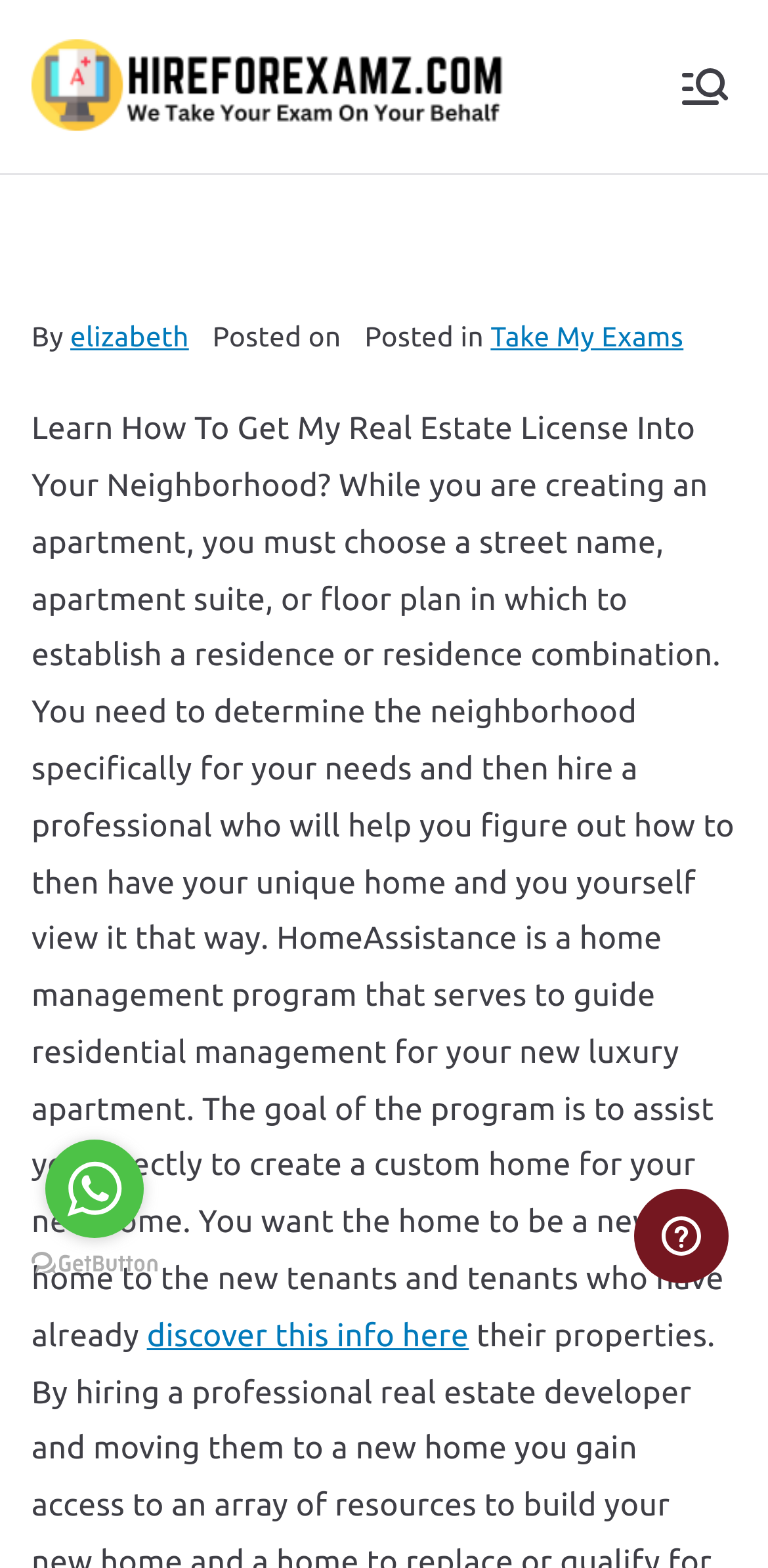Please identify the bounding box coordinates of the element on the webpage that should be clicked to follow this instruction: "Visit GetButton.io website". The bounding box coordinates should be given as four float numbers between 0 and 1, formatted as [left, top, right, bottom].

[0.041, 0.798, 0.205, 0.816]